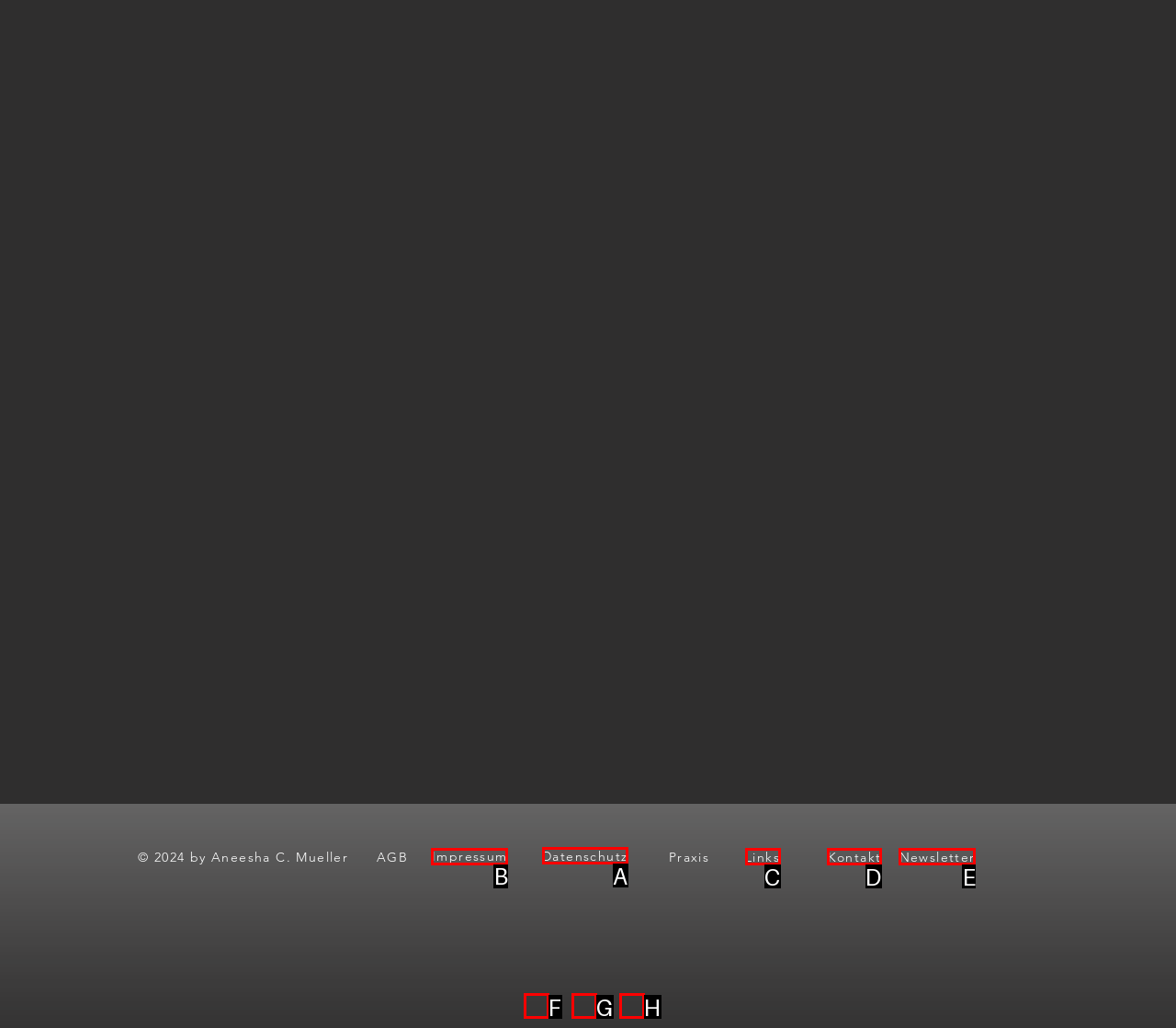Specify the letter of the UI element that should be clicked to achieve the following: go to Impressum
Provide the corresponding letter from the choices given.

B